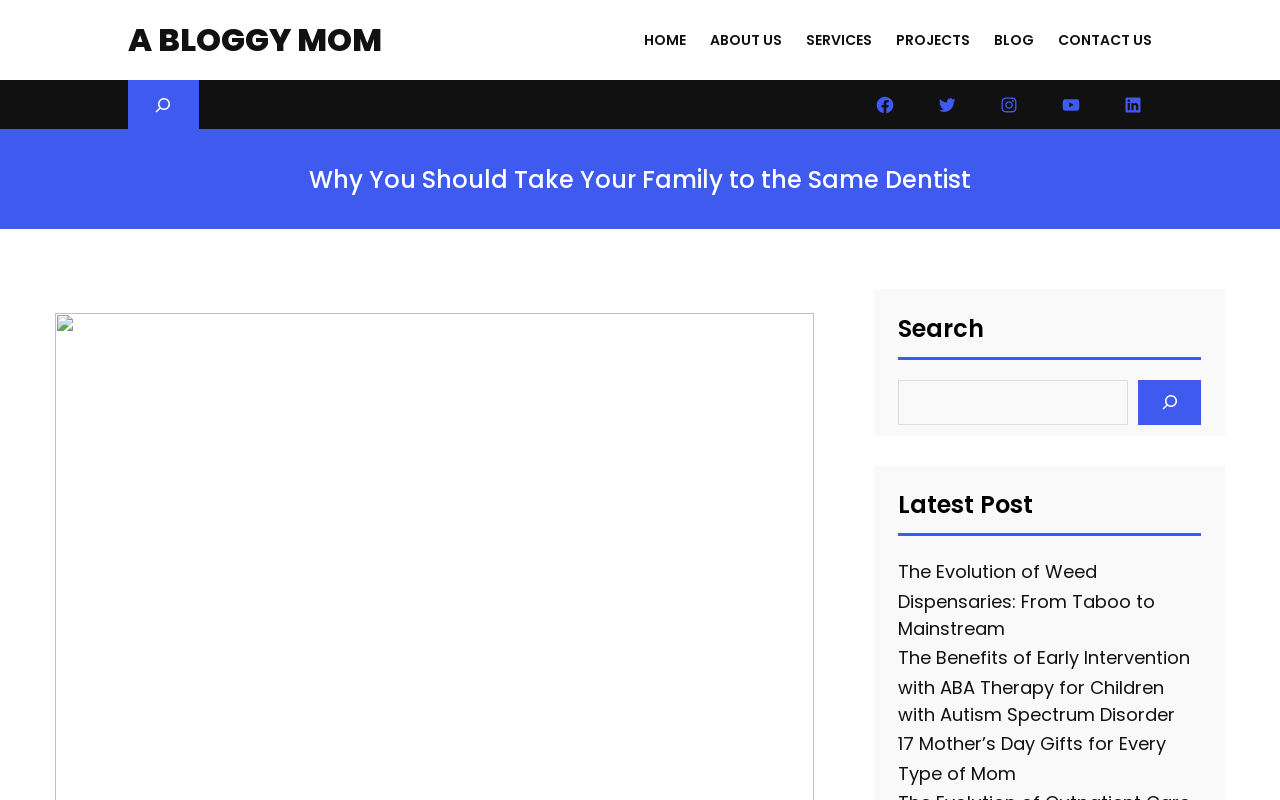Provide a brief response to the question using a single word or phrase: 
How many social media links are there?

5